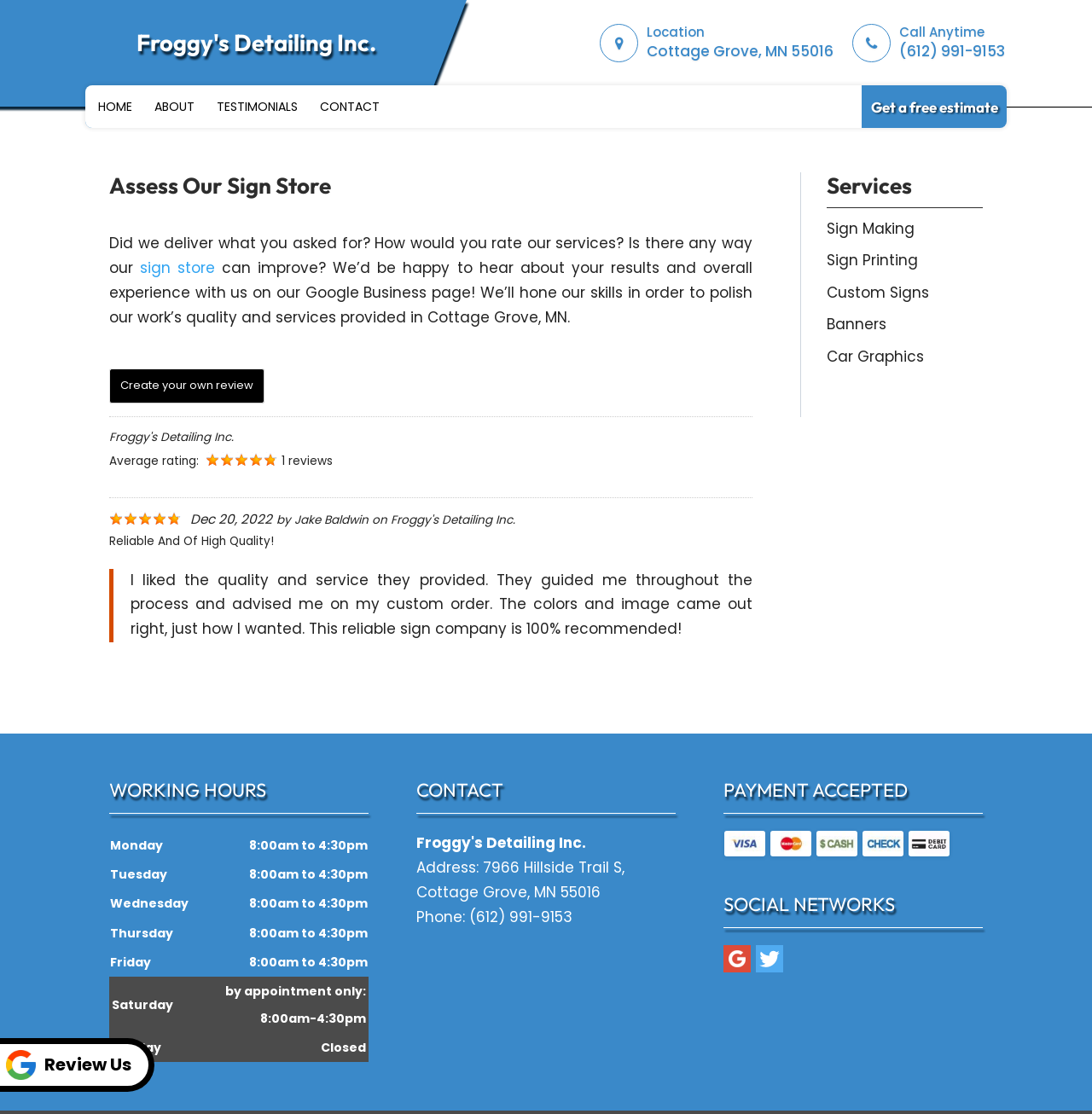Kindly determine the bounding box coordinates of the area that needs to be clicked to fulfill this instruction: "Create your own review".

[0.11, 0.338, 0.232, 0.353]